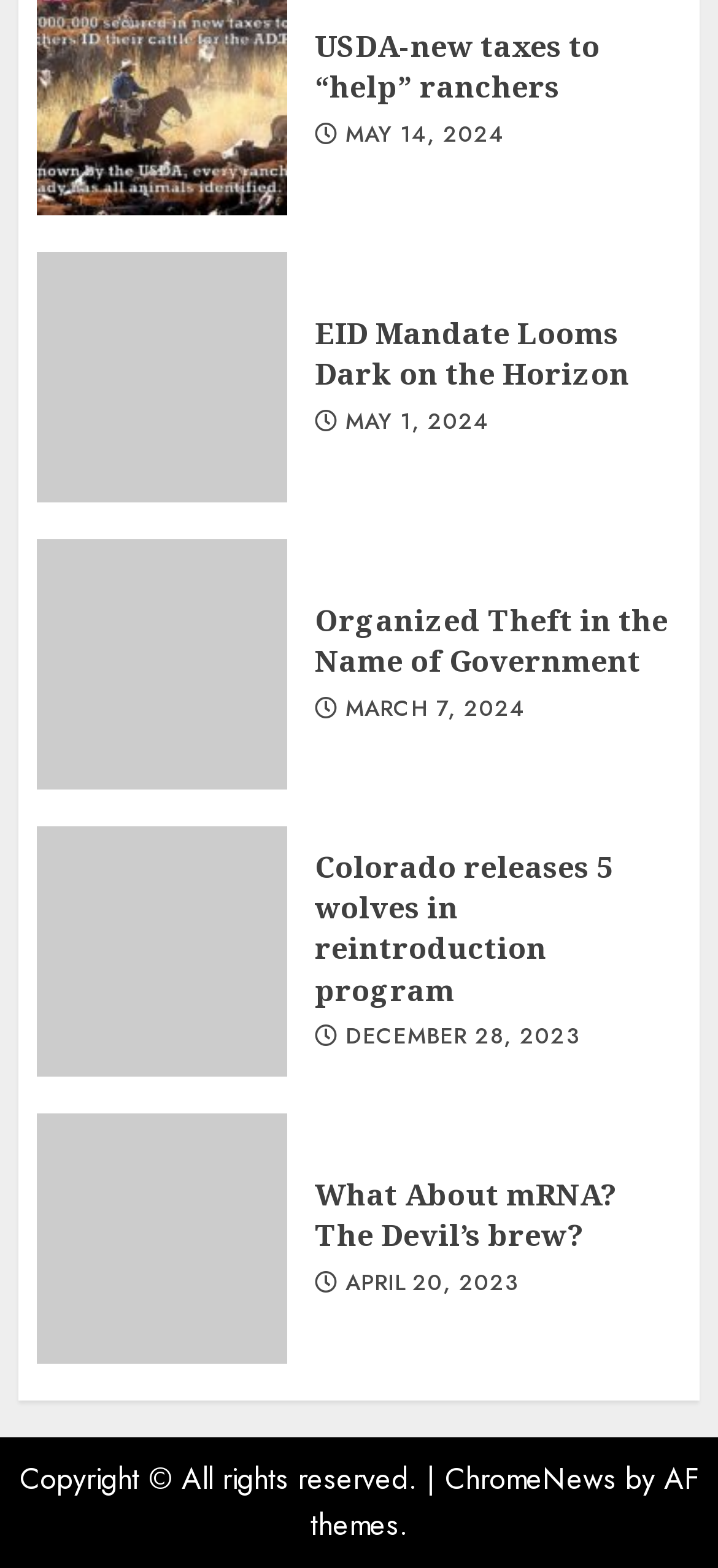Please find the bounding box coordinates of the element that needs to be clicked to perform the following instruction: "Visit ChromeNews website". The bounding box coordinates should be four float numbers between 0 and 1, represented as [left, top, right, bottom].

[0.619, 0.929, 0.858, 0.956]